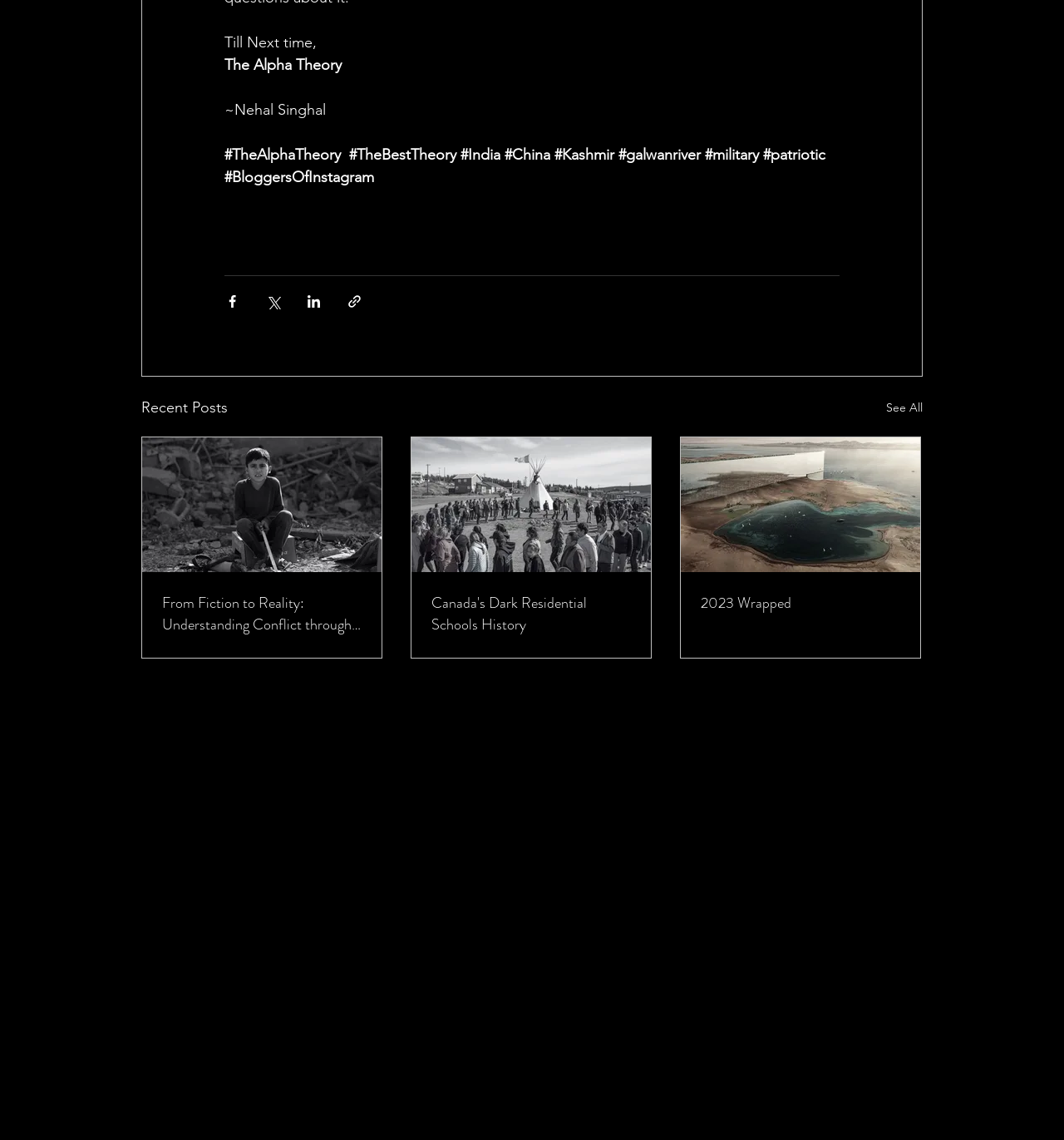Identify the bounding box coordinates for the element that needs to be clicked to fulfill this instruction: "Click on the link to see all recent posts". Provide the coordinates in the format of four float numbers between 0 and 1: [left, top, right, bottom].

[0.833, 0.347, 0.867, 0.368]